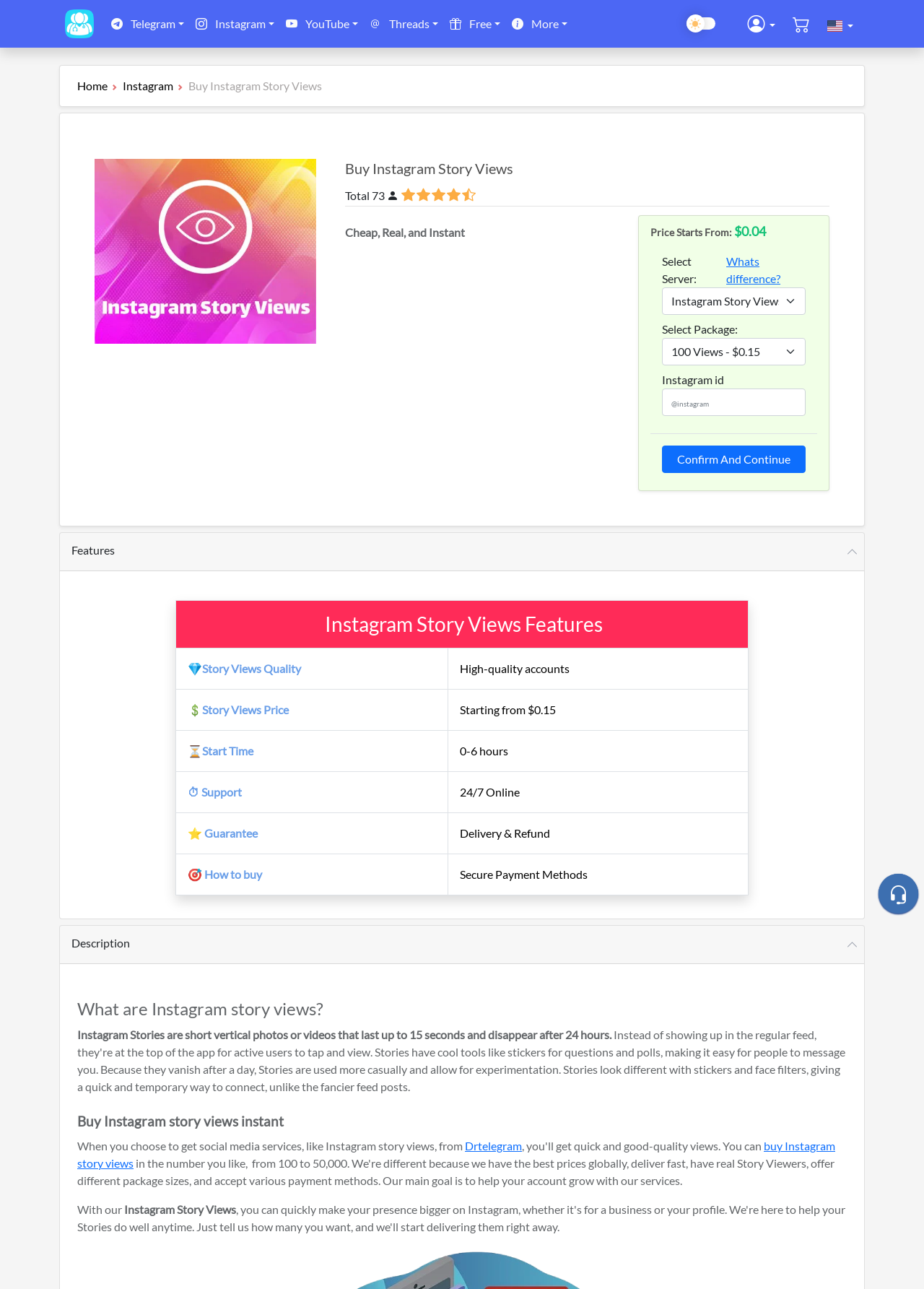Locate the coordinates of the bounding box for the clickable region that fulfills this instruction: "Select a server".

[0.716, 0.223, 0.872, 0.244]